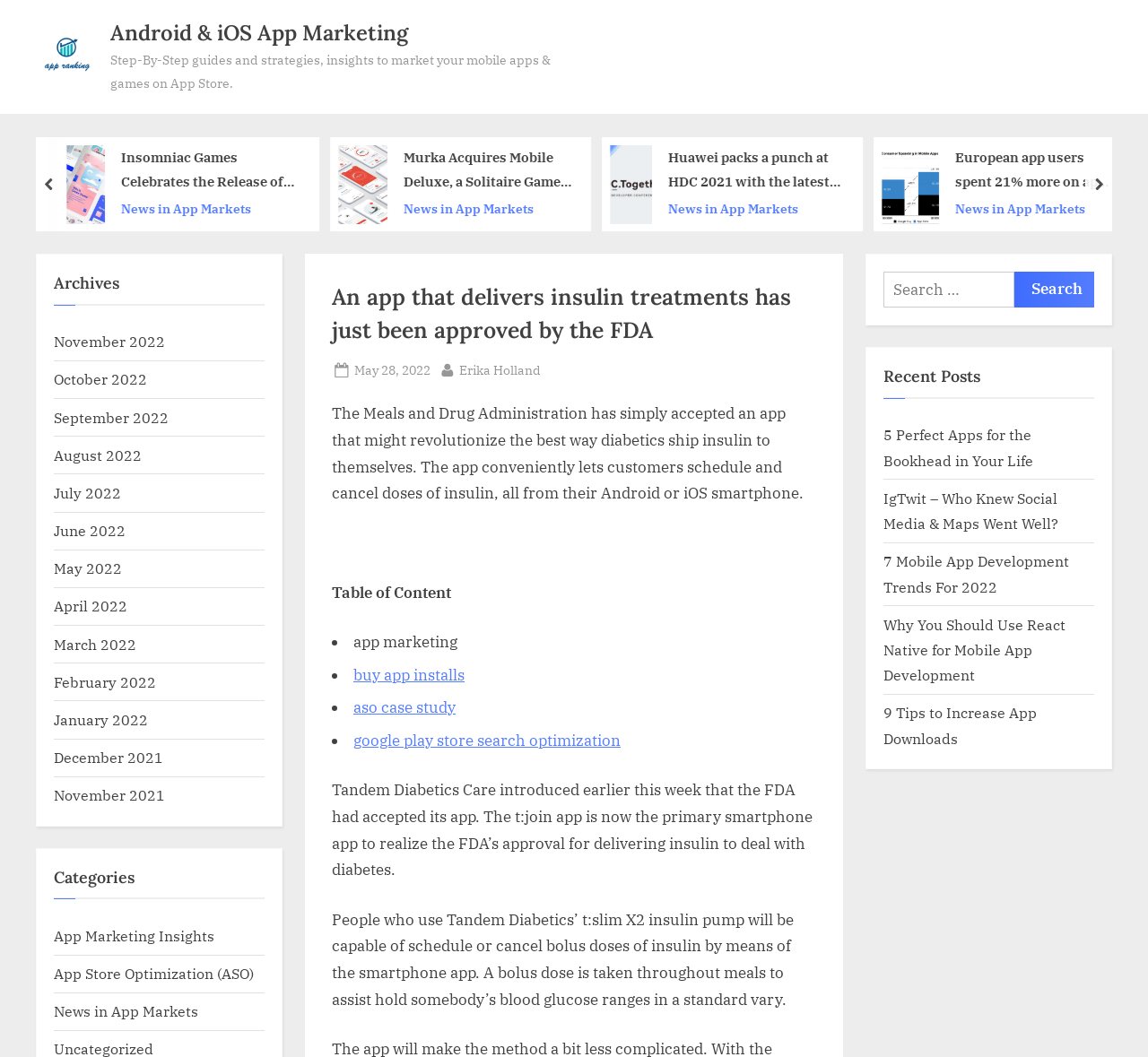What is the category of the article '5 Perfect Apps for the Bookhead in Your Life'?
Please provide a detailed and comprehensive answer to the question.

I found the category of the article by looking at the navigation element with the text 'Categories' and finding the link to the article '5 Perfect Apps for the Bookhead in Your Life' under the category 'App Marketing Insights'.